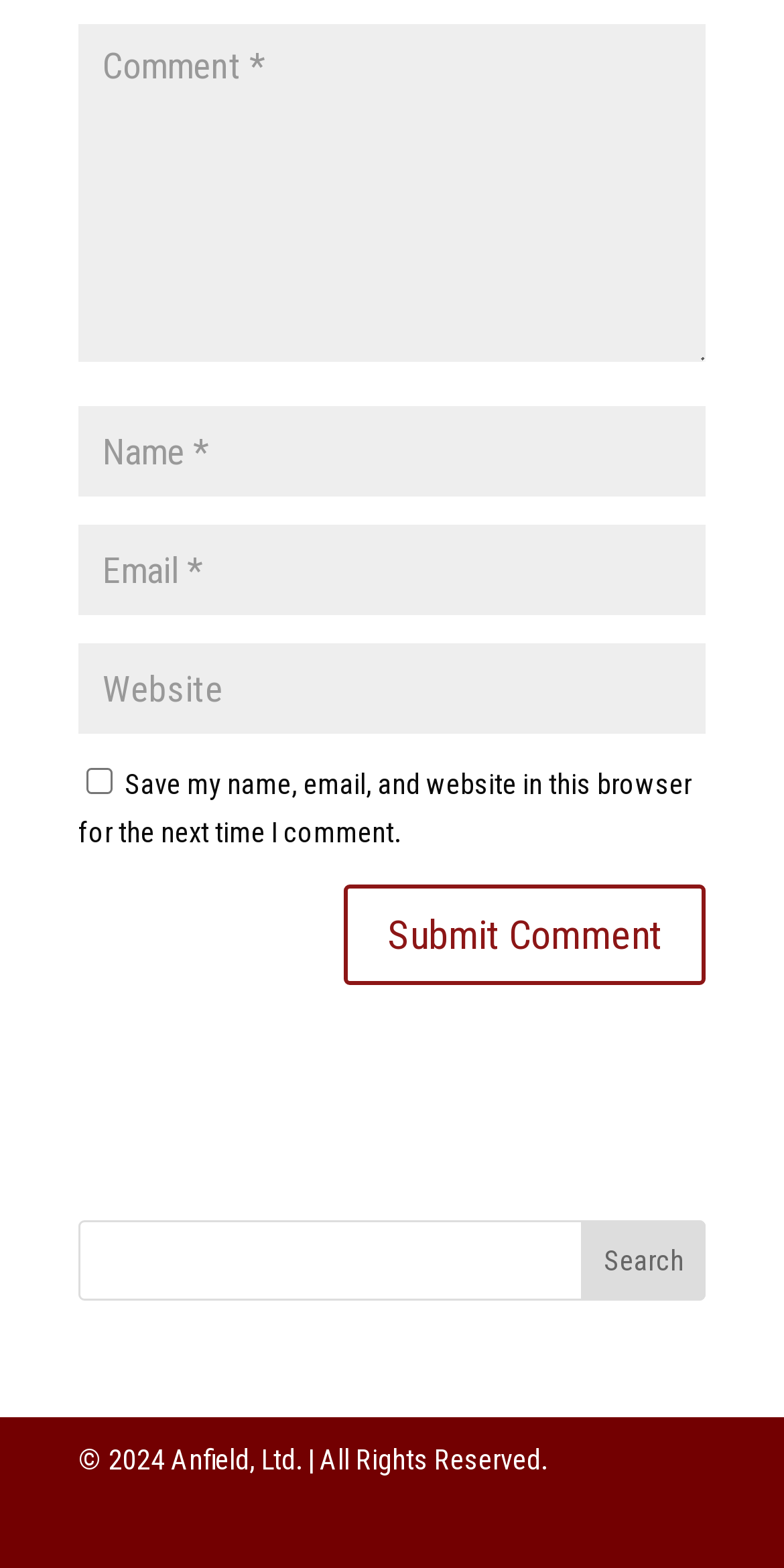Find the bounding box coordinates of the element you need to click on to perform this action: 'Submit a comment'. The coordinates should be represented by four float values between 0 and 1, in the format [left, top, right, bottom].

[0.438, 0.565, 0.9, 0.629]